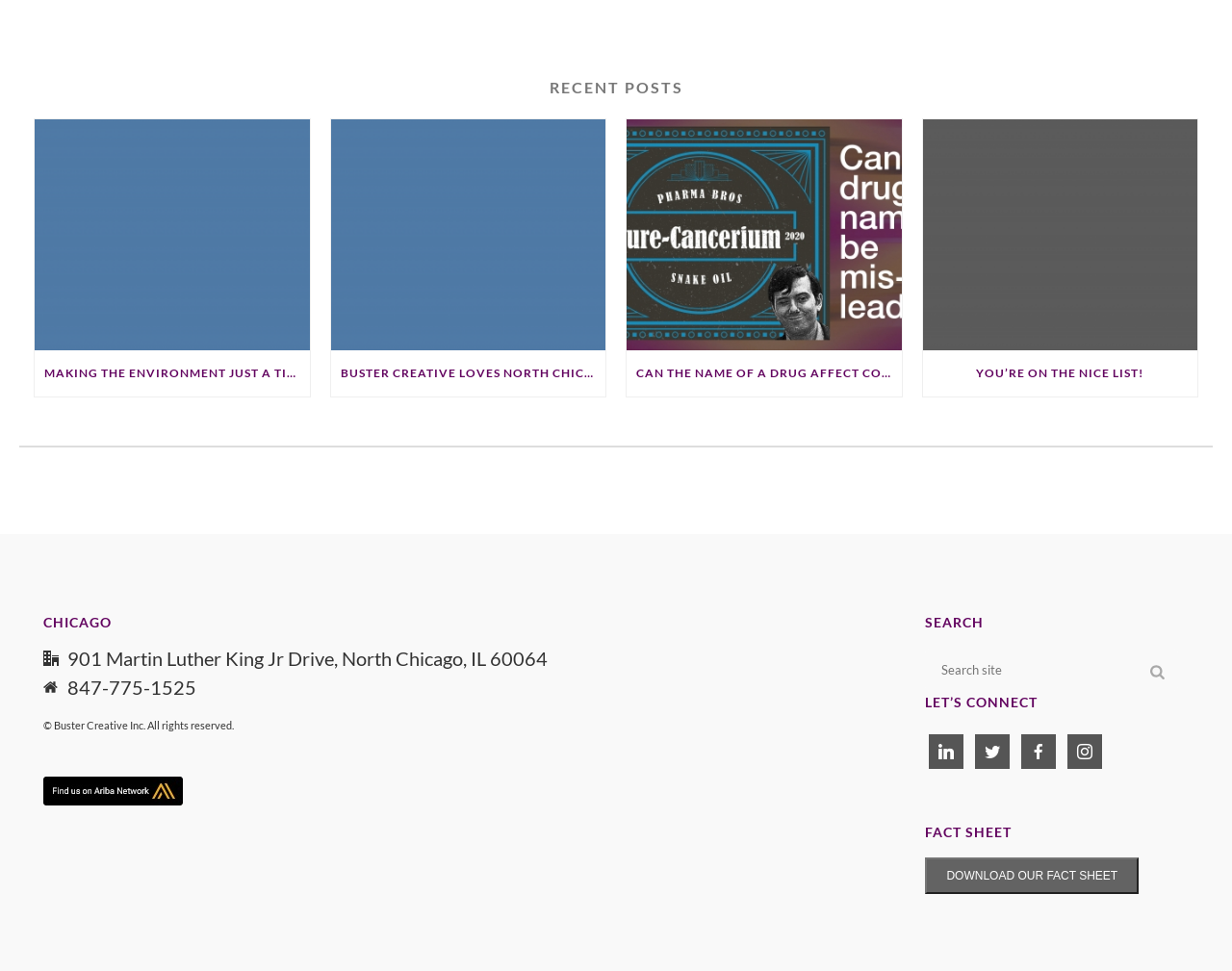Could you locate the bounding box coordinates for the section that should be clicked to accomplish this task: "View Buster Creative, Inc. profile on Ariba Discovery".

[0.035, 0.8, 0.148, 0.824]